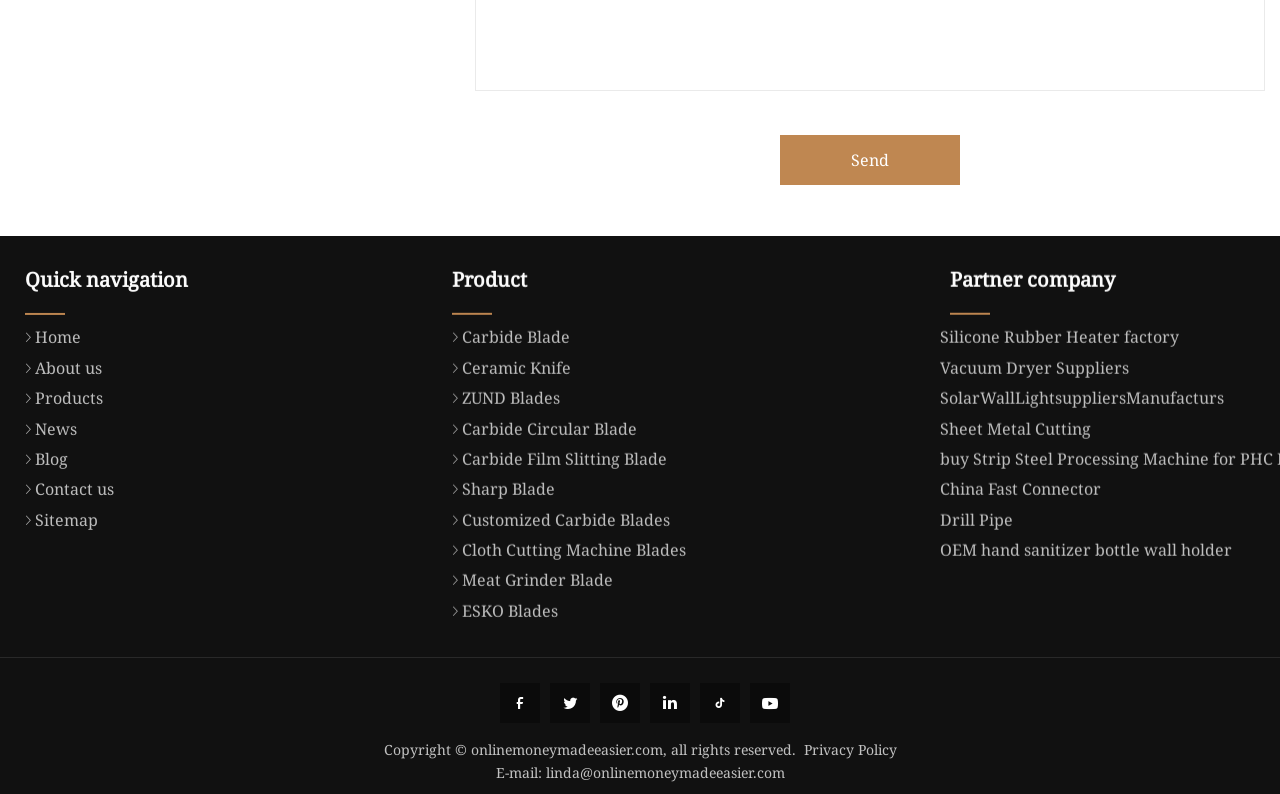What is the name of the partner company mentioned on the webpage?
Using the visual information, respond with a single word or phrase.

Silicone Rubber Heater factory